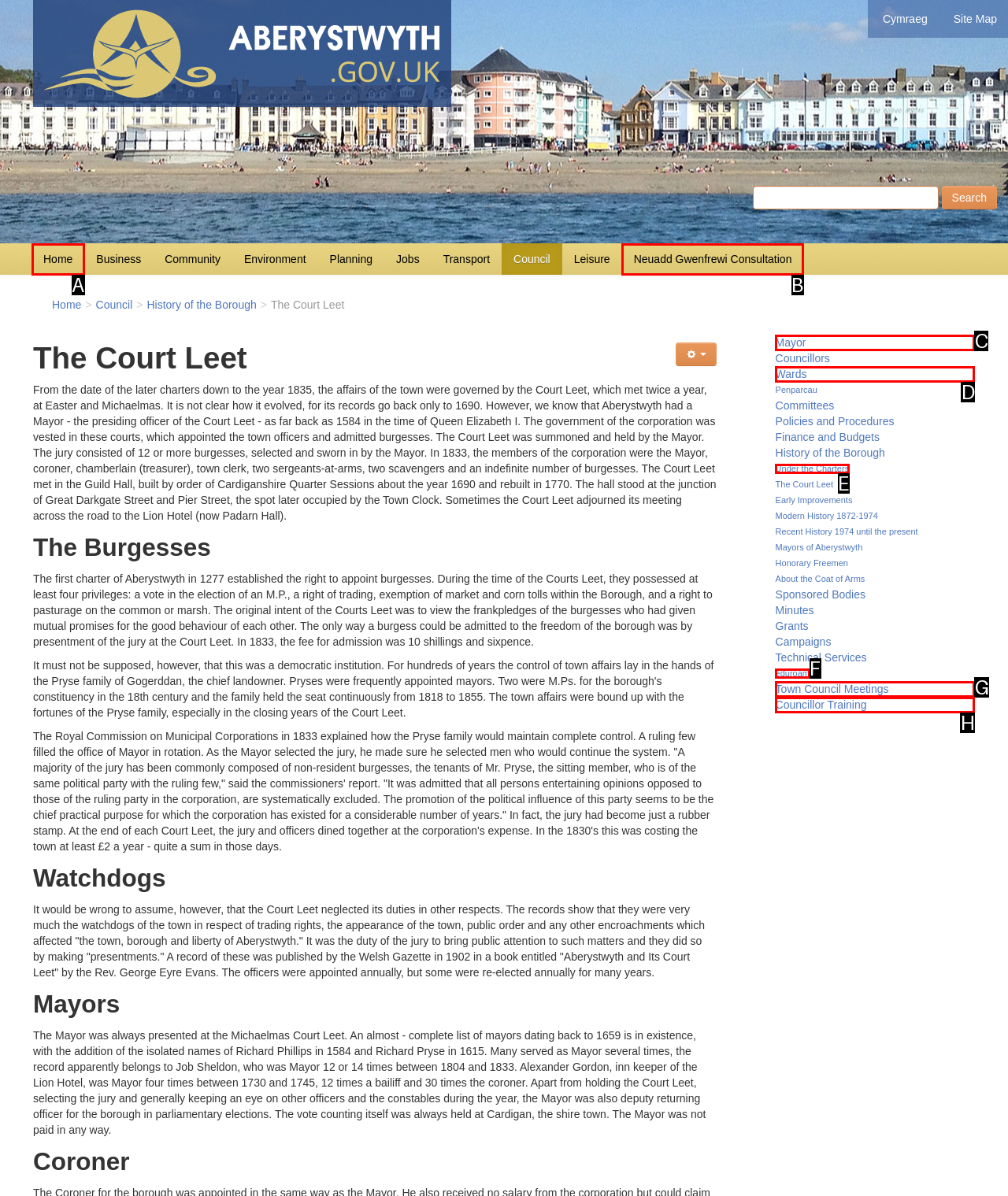Tell me the letter of the HTML element that best matches the description: Neuadd Gwenfrewi Consultation from the provided options.

B